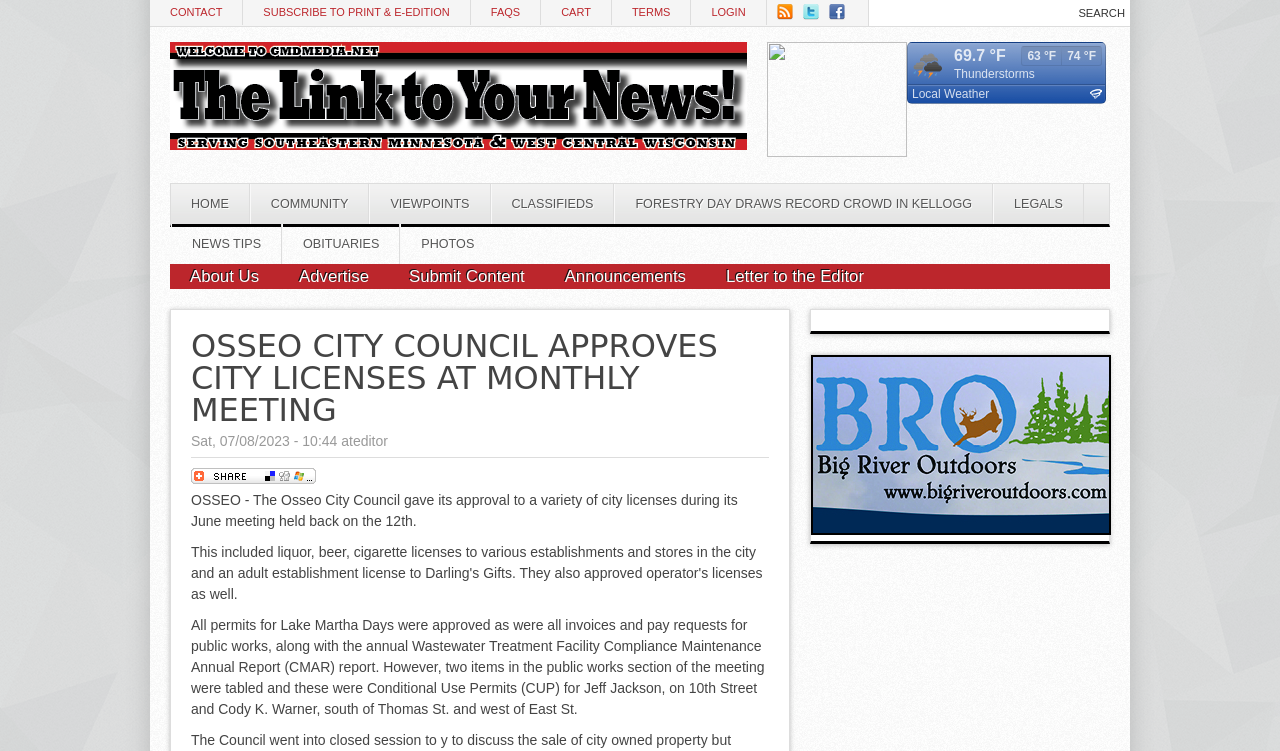Locate the bounding box coordinates of the area that needs to be clicked to fulfill the following instruction: "Select English as the language". The coordinates should be in the format of four float numbers between 0 and 1, namely [left, top, right, bottom].

None